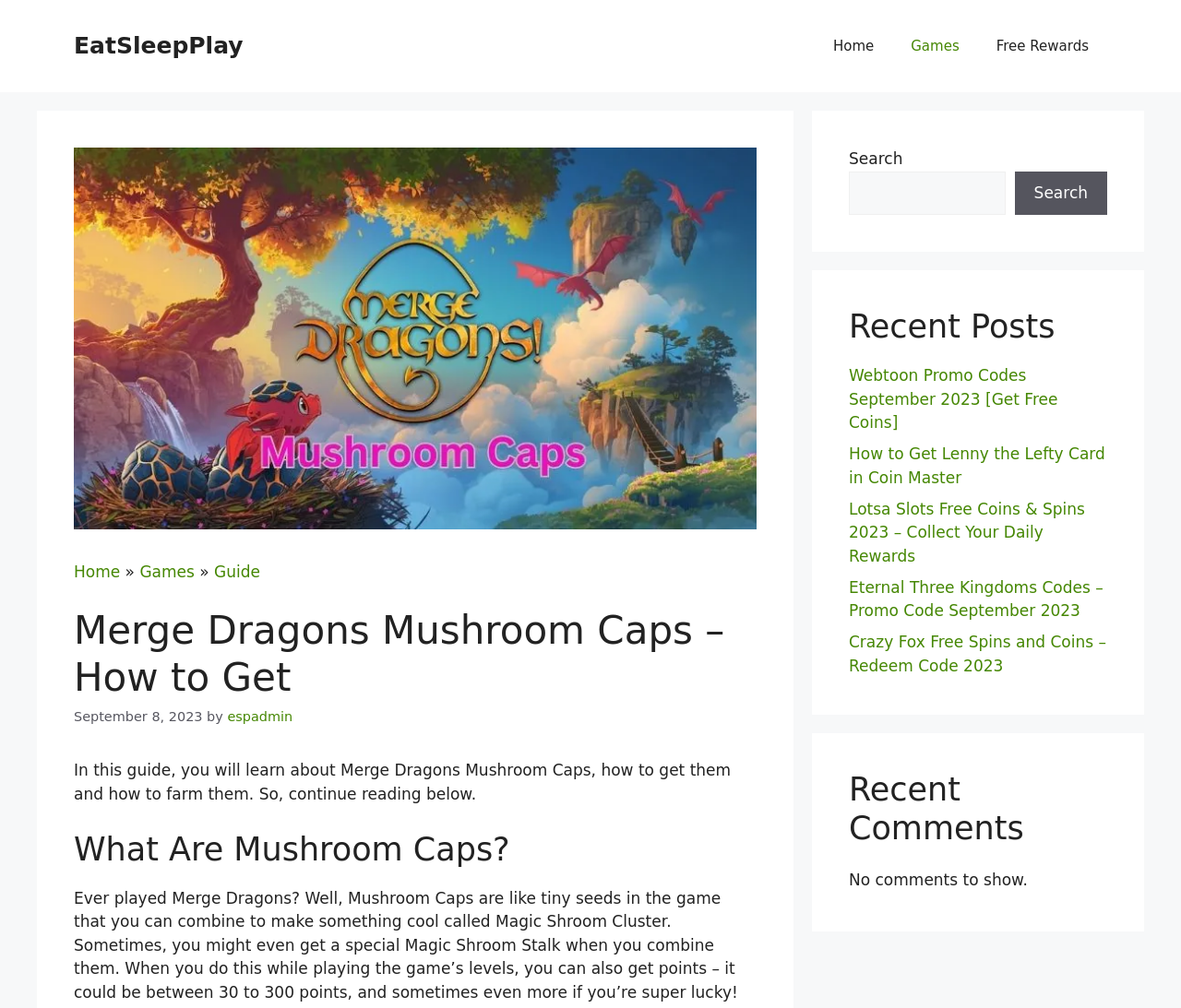Use a single word or phrase to answer the question:
What is the date of publication of this guide?

September 8, 2023